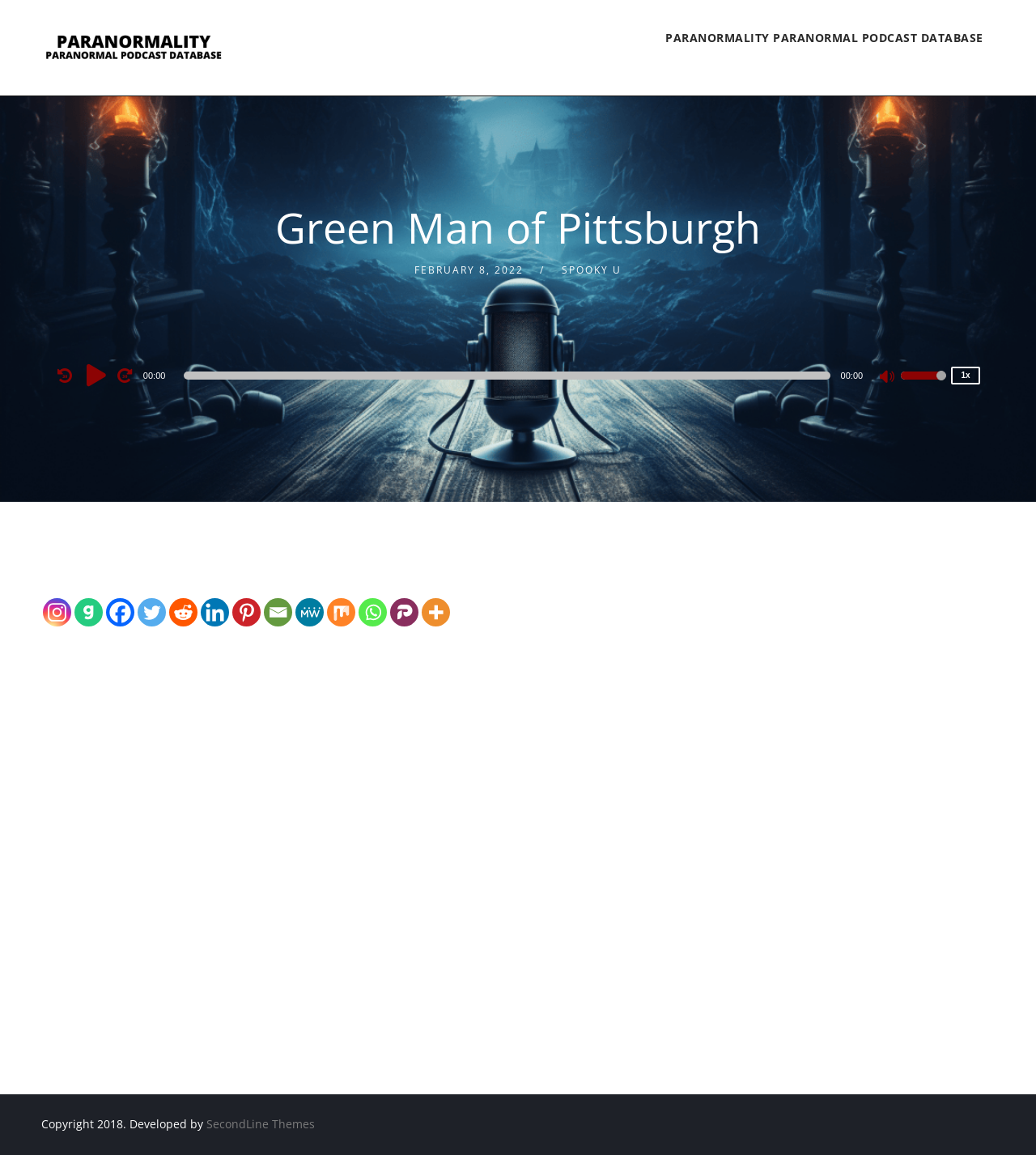Please find the bounding box coordinates for the clickable element needed to perform this instruction: "Mute the audio".

[0.849, 0.32, 0.865, 0.334]